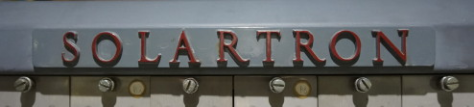Where is the computer currently on display?
From the image, provide a succinct answer in one word or a short phrase.

Museum for the History of Science in Gent, Belgium